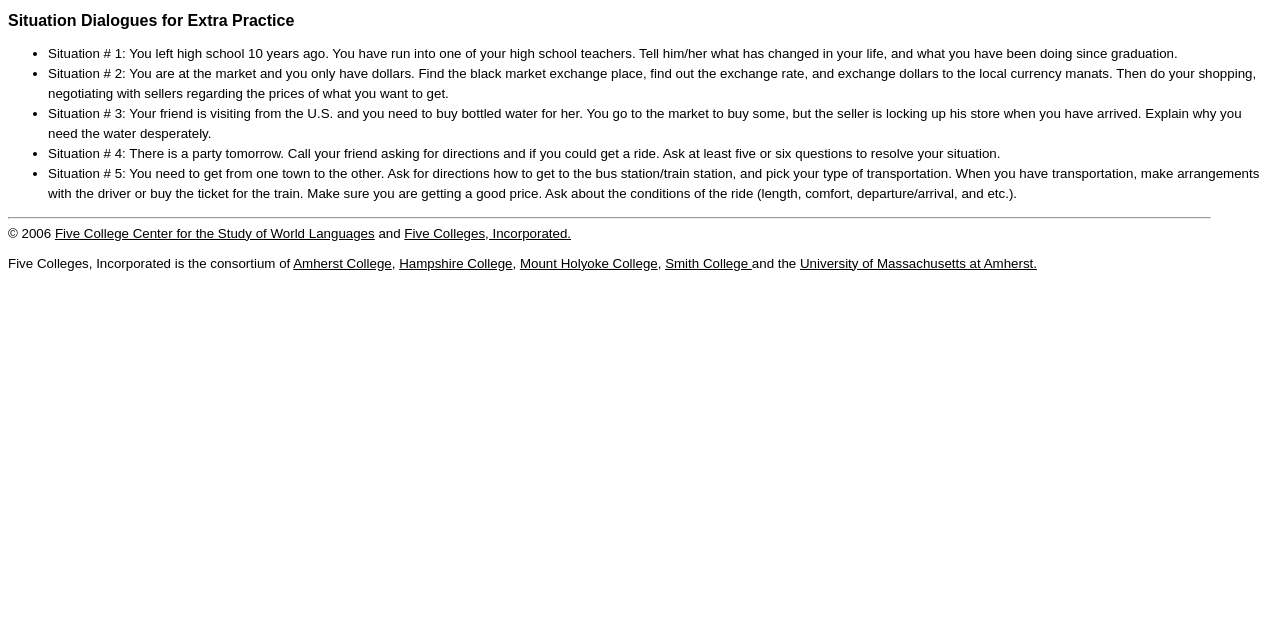Given the element description, predict the bounding box coordinates in the format (top-left x, top-left y, bottom-right x, bottom-right y). Make sure all values are between 0 and 1. Here is the element description: Mount Holyoke College

[0.406, 0.399, 0.514, 0.423]